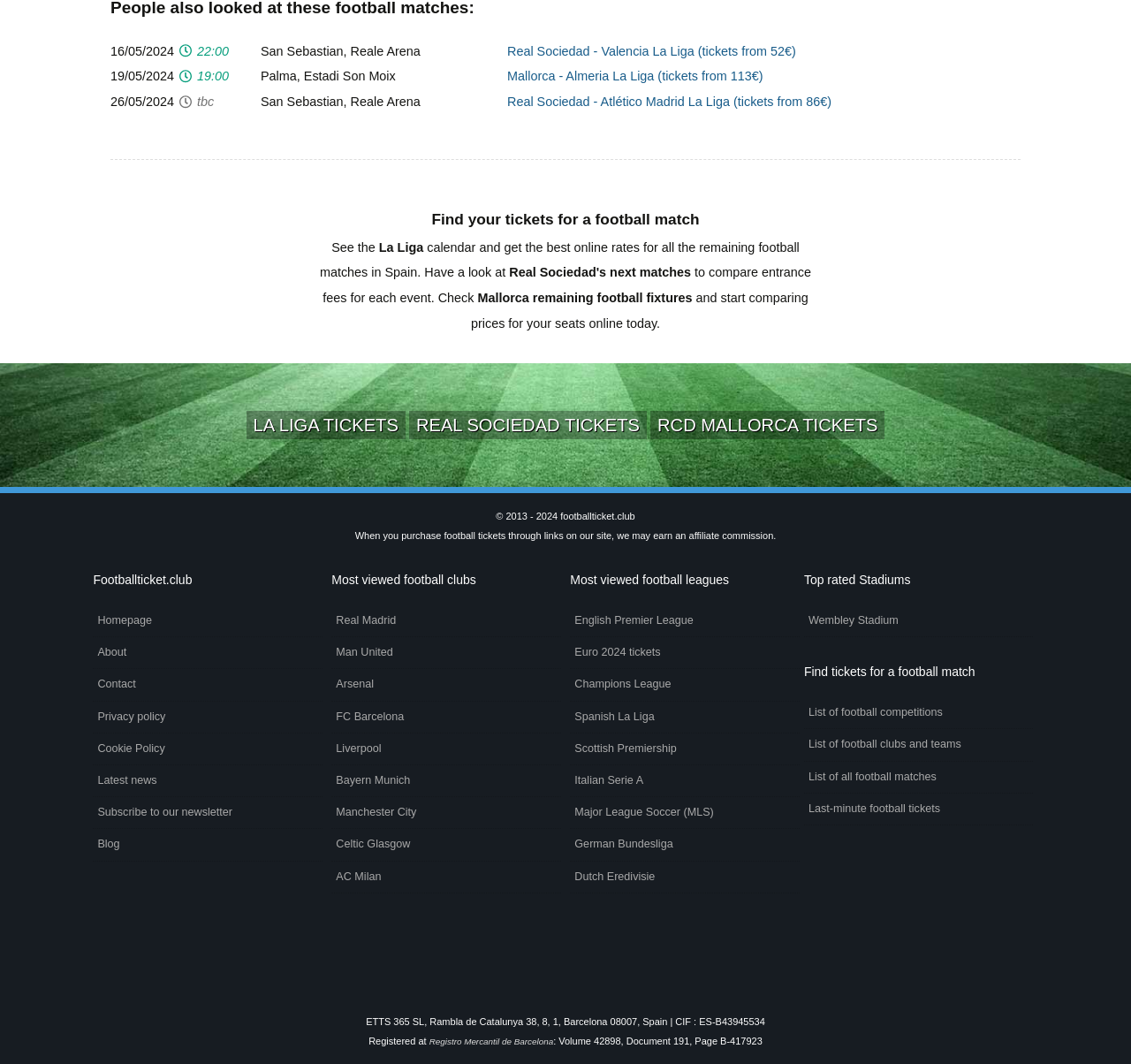Respond with a single word or phrase:
What is the company name and address?

ETTS 365 SL, Rambla de Catalunya 38, 8, 1, Barcelona 08007, Spain